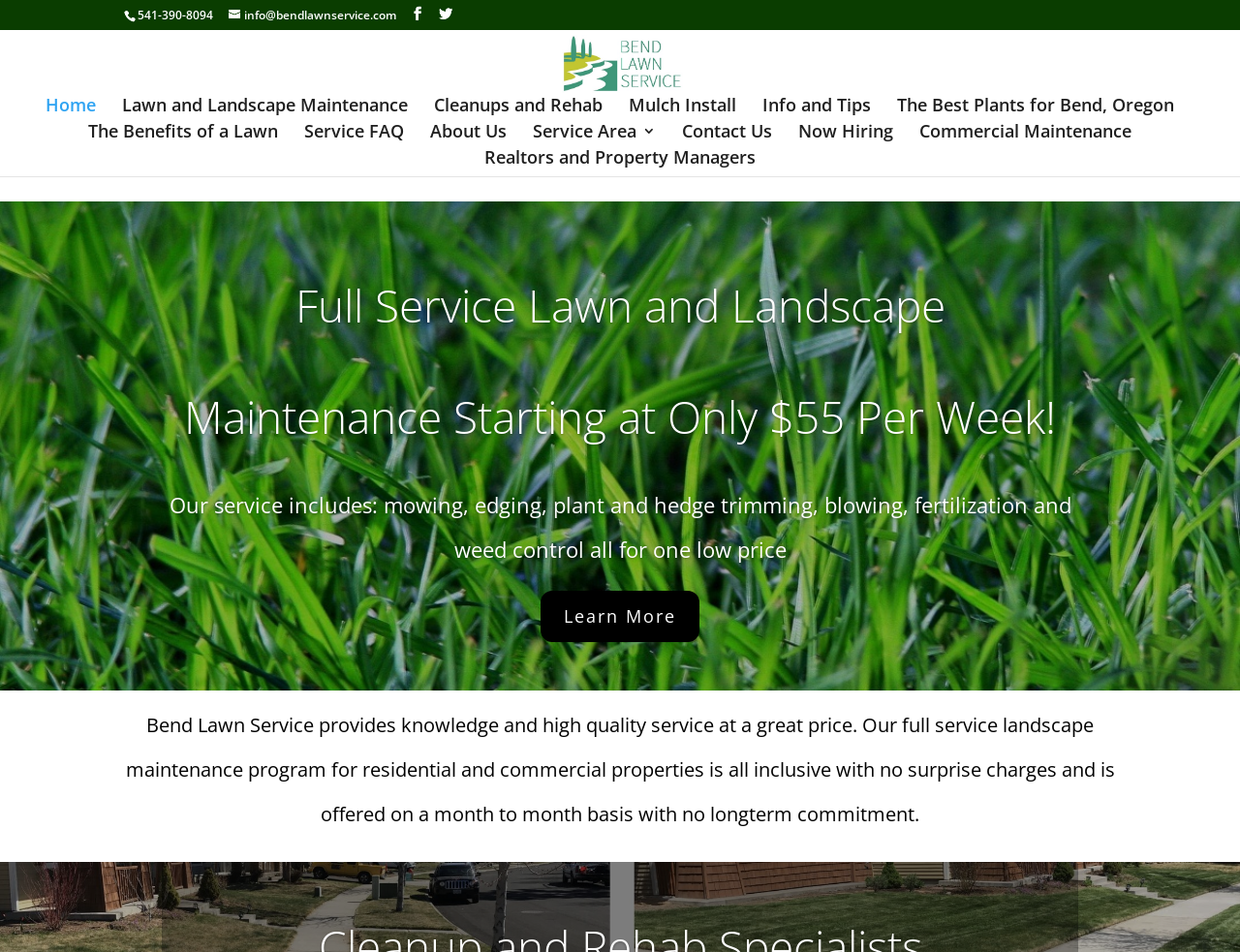Identify the coordinates of the bounding box for the element described below: "Realtors and Property Managers". Return the coordinates as four float numbers between 0 and 1: [left, top, right, bottom].

[0.391, 0.158, 0.609, 0.185]